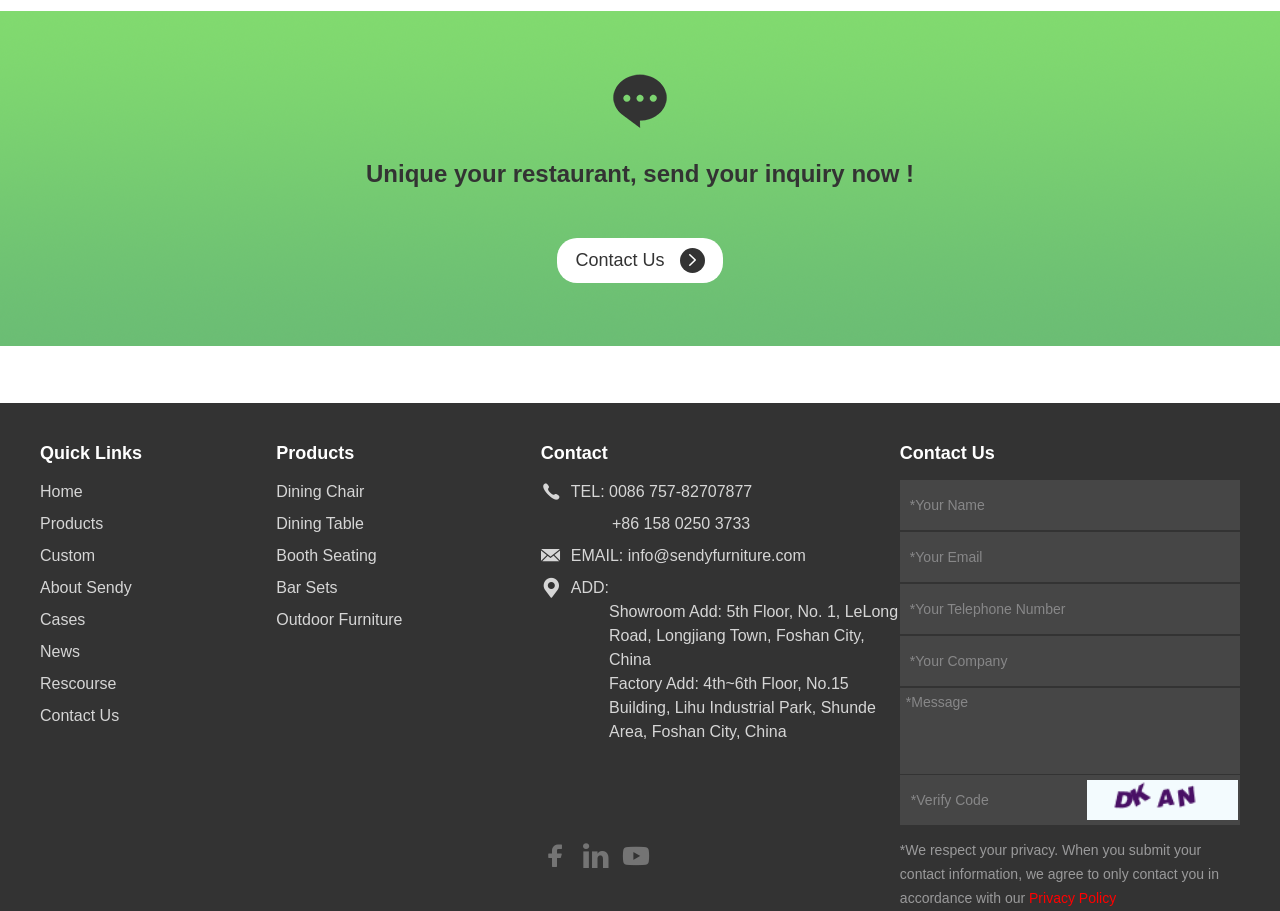How can I contact the company?
Utilize the image to construct a detailed and well-explained answer.

I inferred this by looking at the 'Contact Us' section, which has a form with fields for name, email, telephone number, company, and message, indicating that users can contact the company by submitting this form.